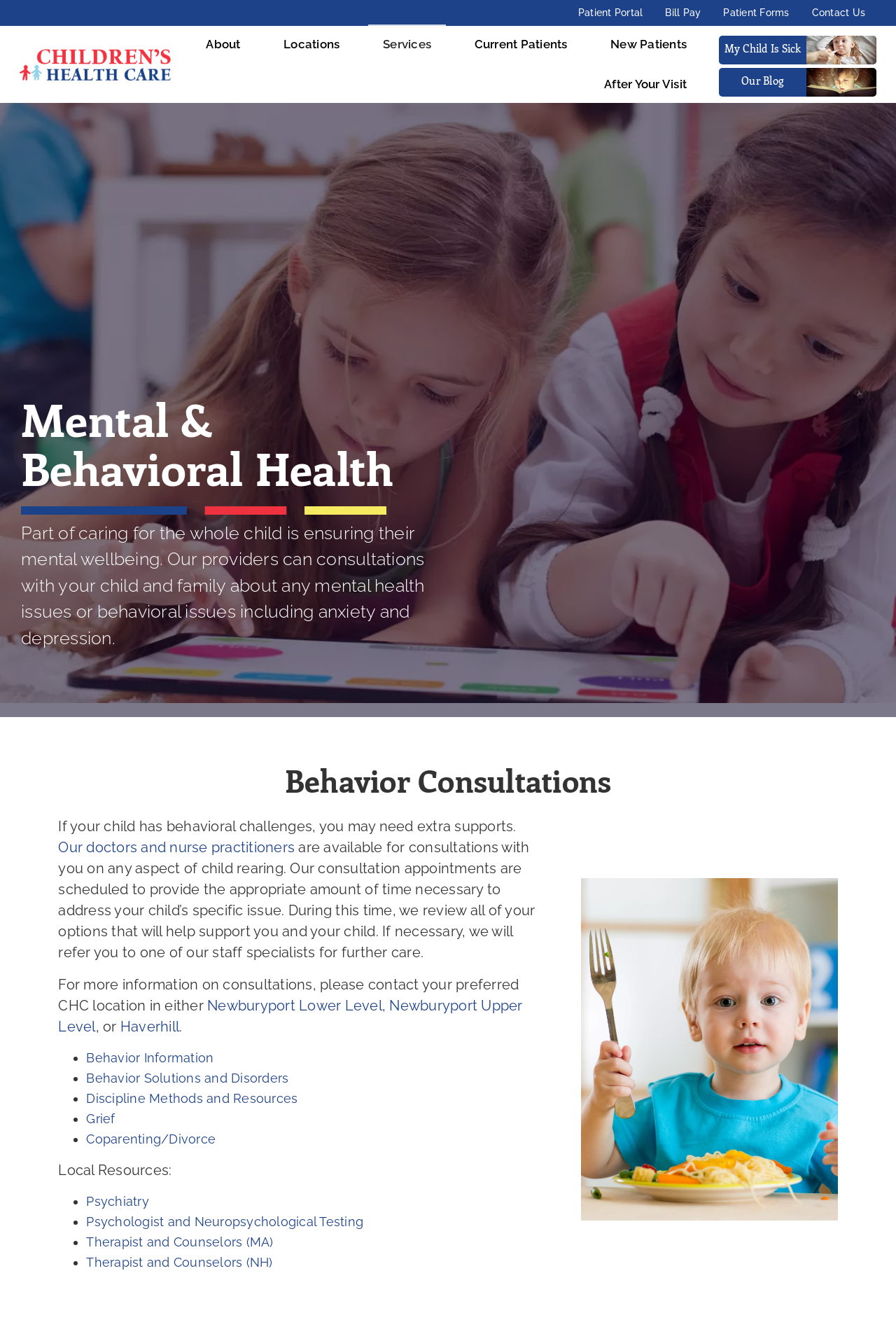Answer the question with a brief word or phrase:
How many offices does Children's Health Care have?

2